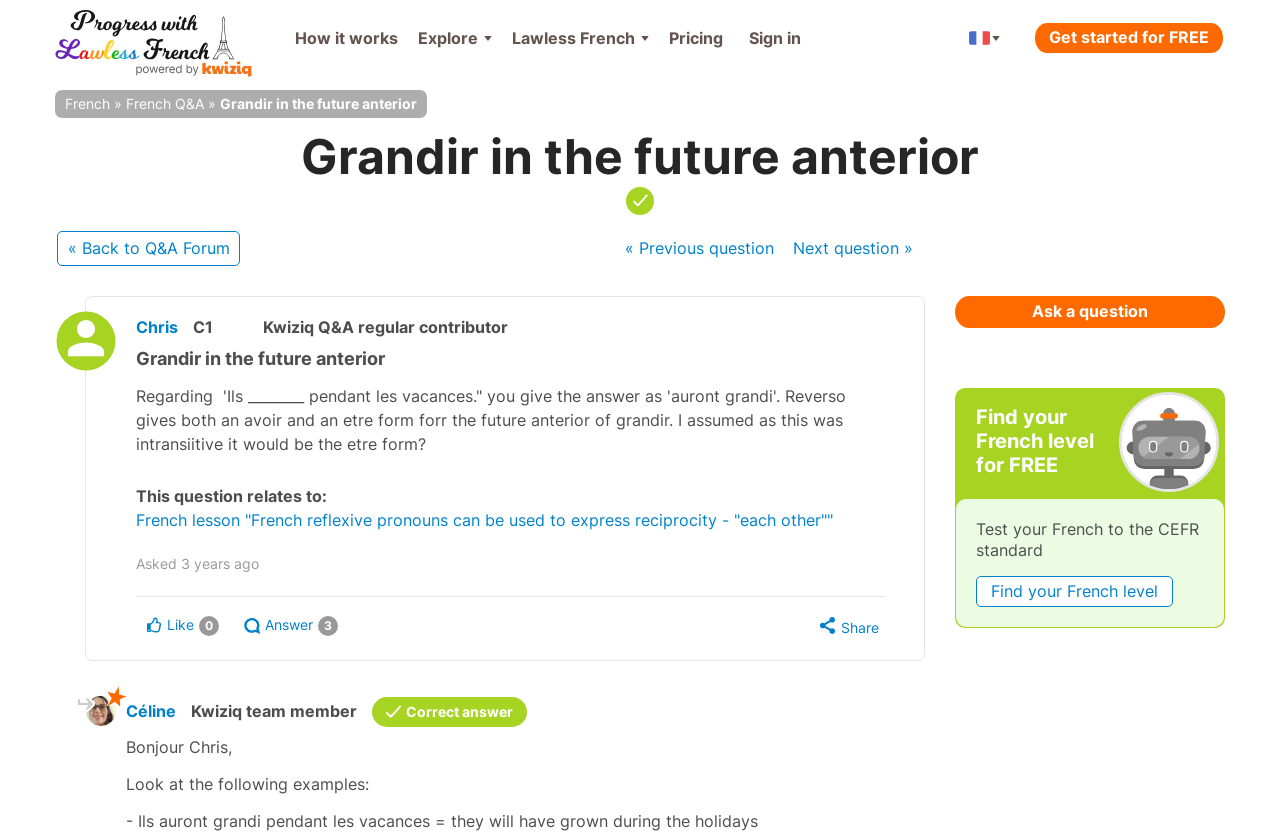Look at the image and write a detailed answer to the question: 
Who is the contributor of the question on this webpage?

The contributor of the question on this webpage is Chris, who is a Kwiziq Q&A regular contributor, as indicated by the text 'Kwiziq Q&A regular contributor' next to Chris's name.